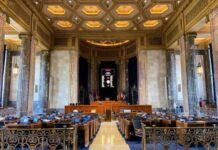What type of architecture is depicted in the image?
Based on the image, answer the question in a detailed manner.

The image features classical columns, intricate patterns on the high ceilings, and elegant lighting fixtures, which are all characteristic of classical architecture, suggesting a sense of grandeur and historic significance.